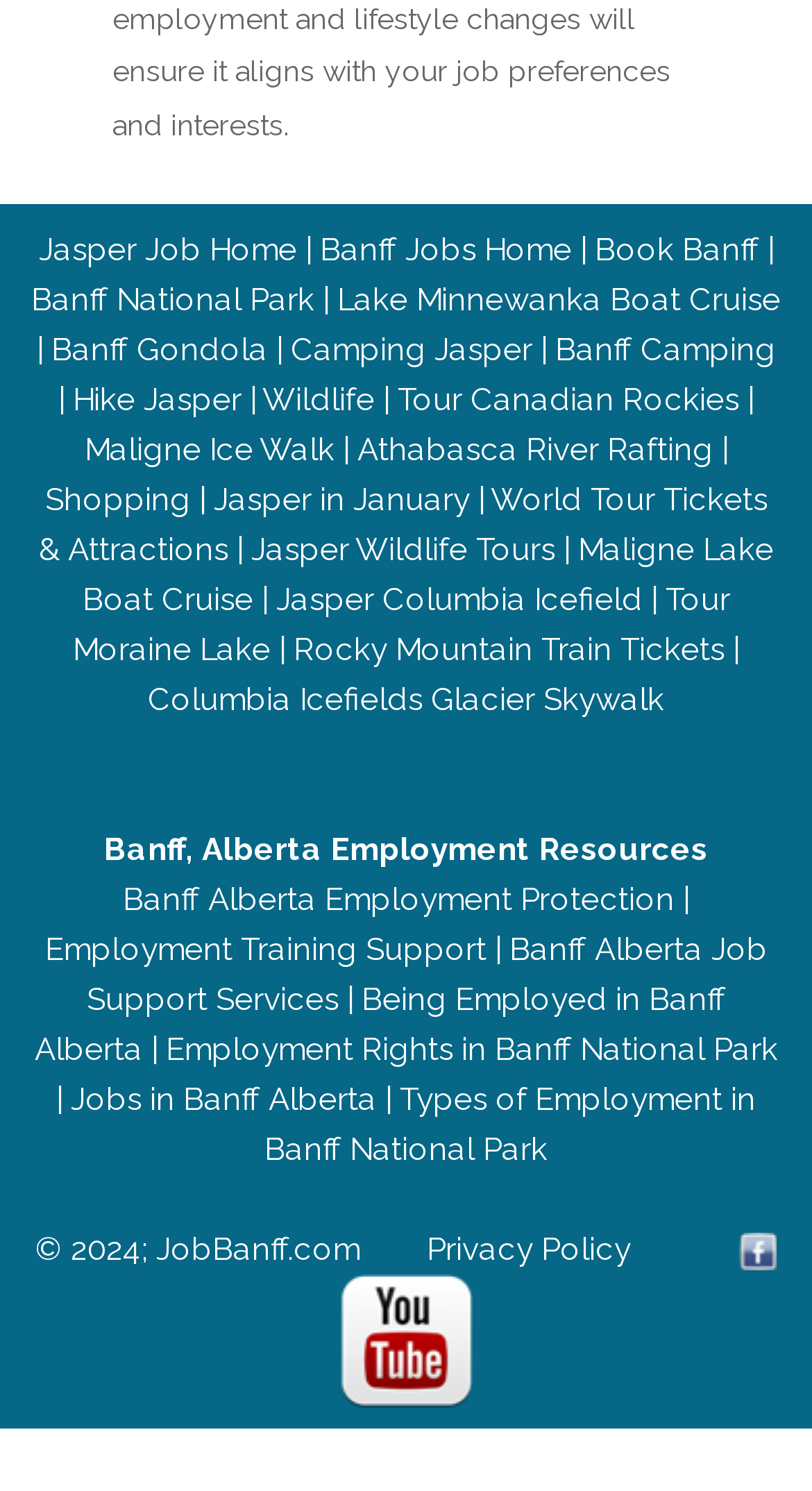Indicate the bounding box coordinates of the clickable region to achieve the following instruction: "Explore Banff National Park."

[0.038, 0.189, 0.387, 0.214]